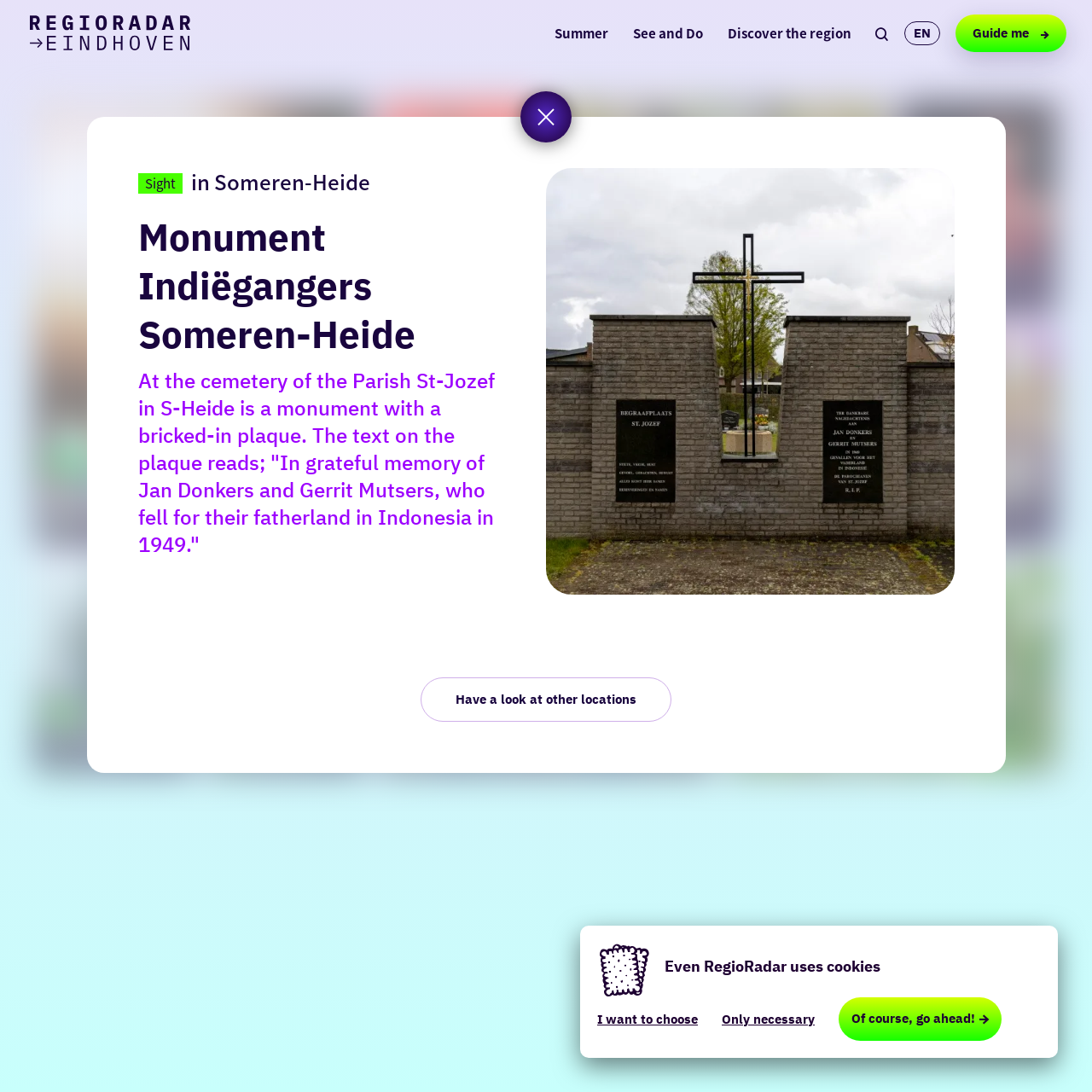Please identify the bounding box coordinates of the clickable area that will fulfill the following instruction: "Search for something". The coordinates should be in the format of four float numbers between 0 and 1, i.e., [left, top, right, bottom].

[0.785, 0.013, 0.818, 0.046]